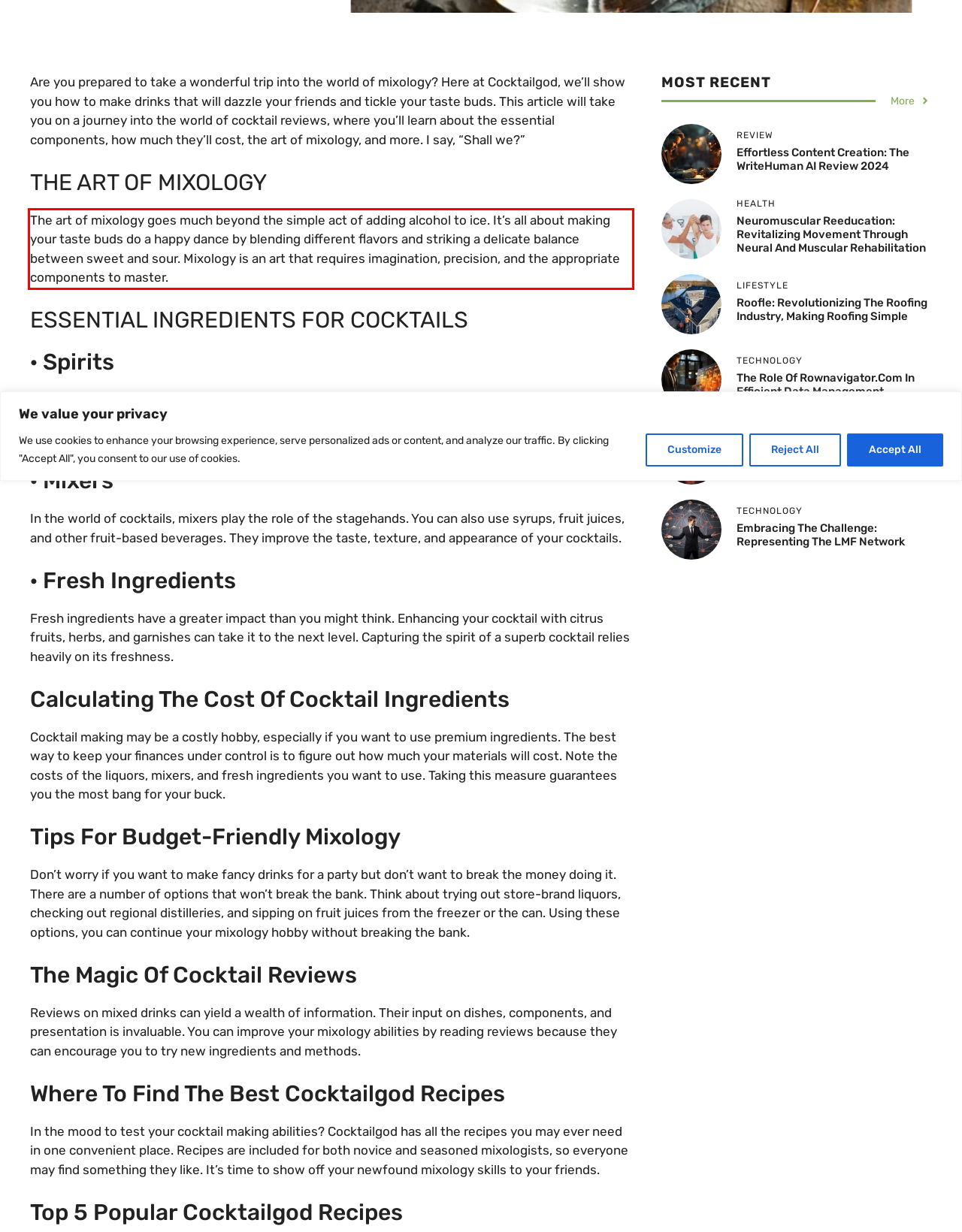Please extract the text content within the red bounding box on the webpage screenshot using OCR.

The art of mixology goes much beyond the simple act of adding alcohol to ice. It’s all about making your taste buds do a happy dance by blending different flavors and striking a delicate balance between sweet and sour. Mixology is an art that requires imagination, precision, and the appropriate components to master.